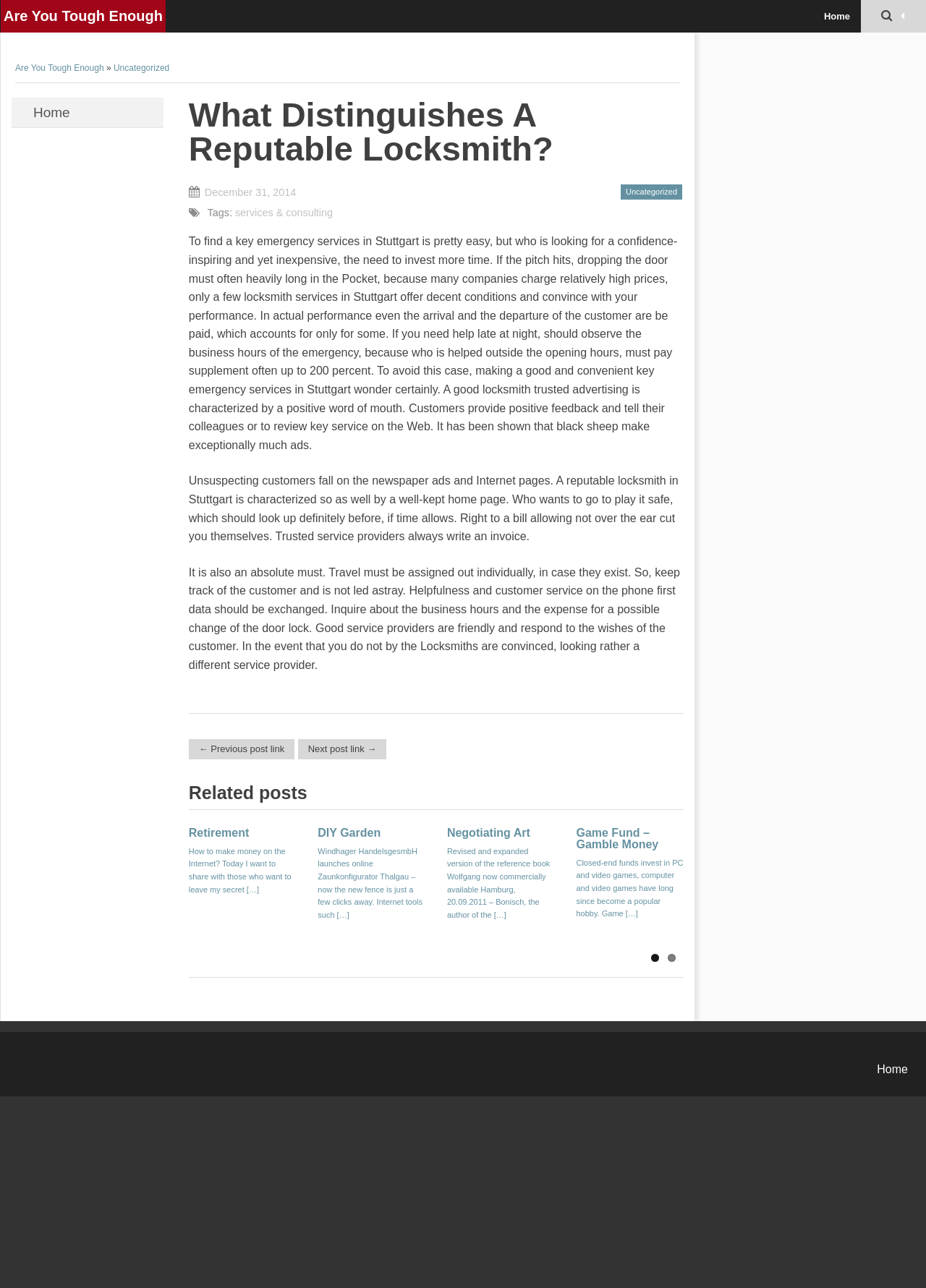Generate a detailed explanation of the webpage's features and information.

This webpage is about distinguishing a reputable locksmith. At the top, there is a header section with a link to "Are You Tough Enough" and a search icon. Below this, there is a main section with a header that reads "What Distinguishes A Reputable Locksmith?" followed by a date and a category link to "Uncategorized". 

The main content of the webpage is an article that discusses the importance of finding a trustworthy locksmith in Stuttgart. The article provides tips on how to identify a reputable locksmith, such as checking for positive word of mouth, a well-maintained website, and clear billing practices. It also warns against falling for misleading advertisements and emphasizes the importance of researching a locksmith's services and business hours before hiring them.

To the right of the article, there are links to related posts, including "Retirement", "DIY Garden", "Negotiating Art", "Game Fund – Gamble Money", "Game Consoles Conversion – Console Conversion", "Software Change", "Web Businesses", and "Alpine Milk". Each of these links has a brief description of the related post.

At the bottom of the page, there is a "Post navigation" section with links to previous and next posts, as well as a link to the home page.